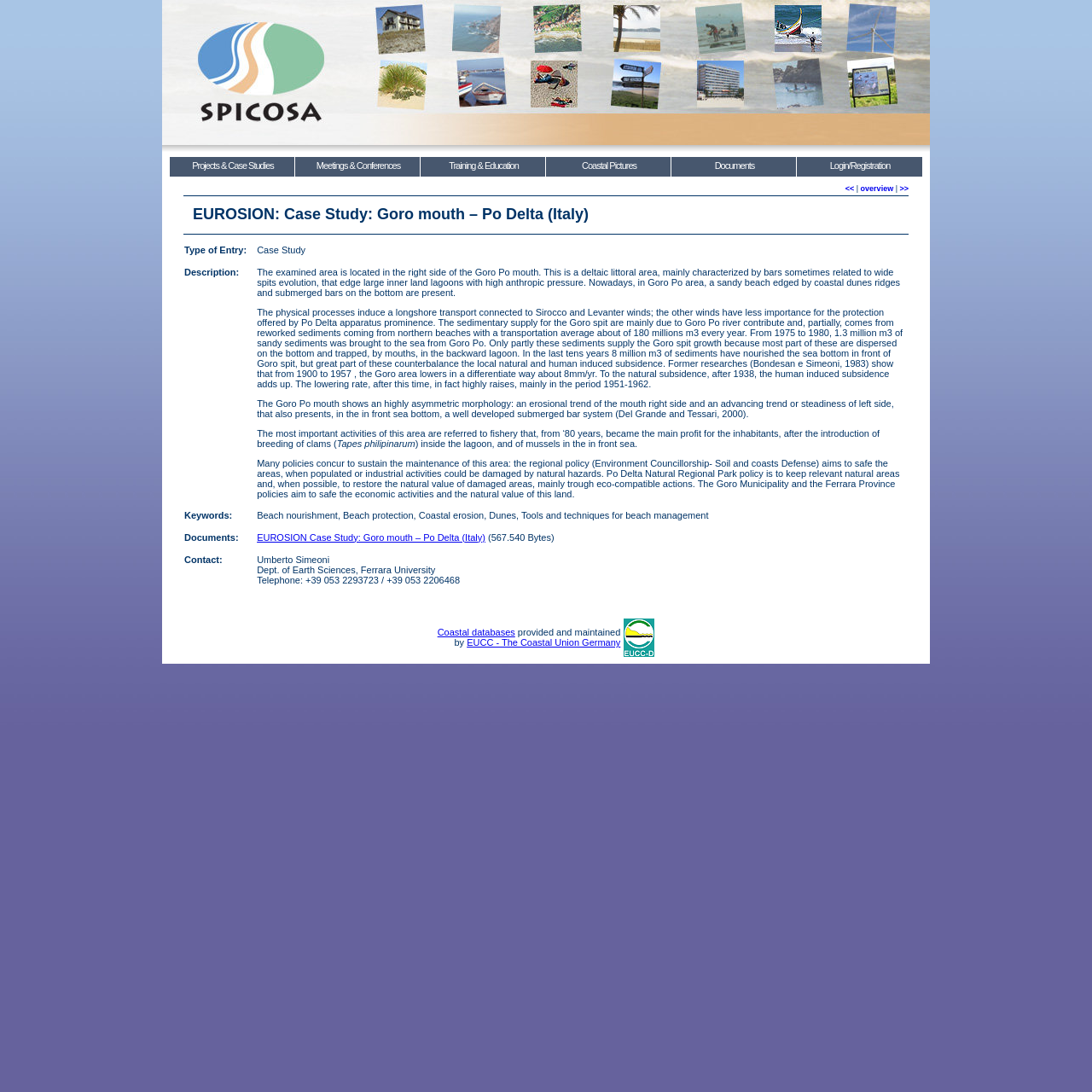What is the main activity in this area?
Refer to the image and give a detailed answer to the query.

The main activity in this area can be found in the description of the case study, which mentions that 'from ‘80 years, became the main profit for the inhabitants, after the introduction of breeding of clams (Tapes philipinarum) inside the lagoon, and of mussels in the in front sea'. This indicates that fishery is the main activity in this area.